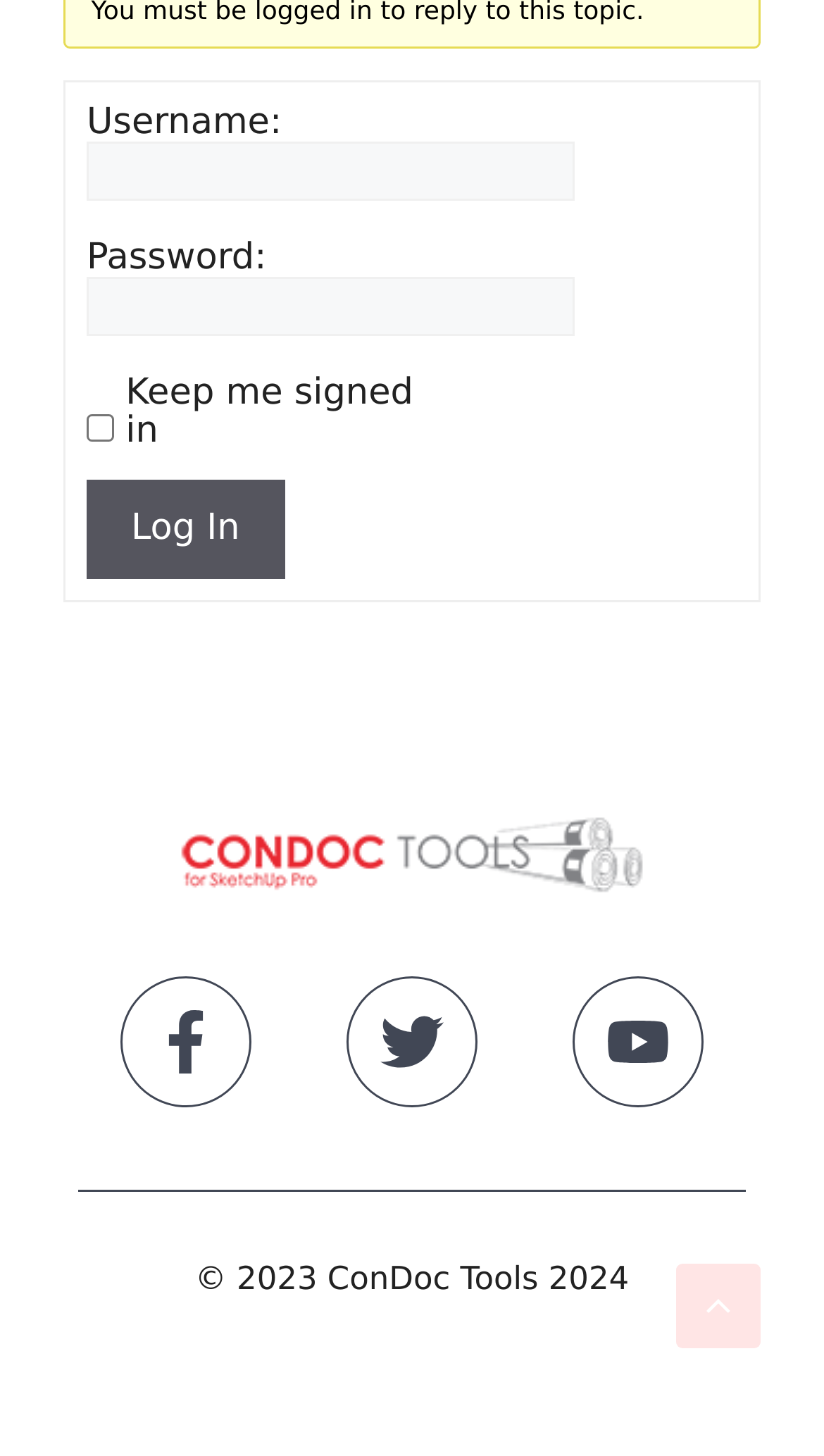Please find the bounding box coordinates in the format (top-left x, top-left y, bottom-right x, bottom-right y) for the given element description. Ensure the coordinates are floating point numbers between 0 and 1. Description: title="Youtube"

[0.694, 0.67, 0.853, 0.773]